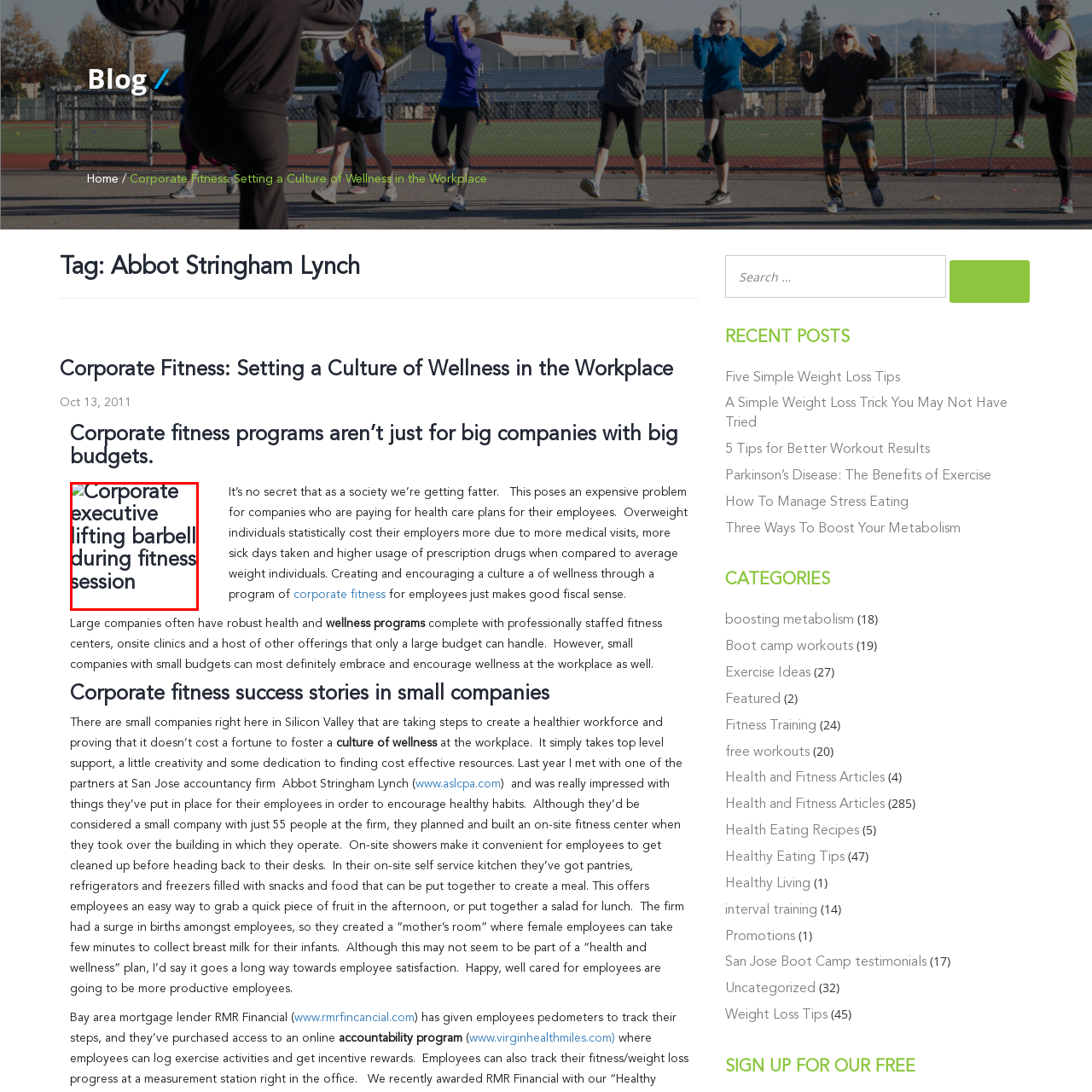Pay attention to the image encircled in red and give a thorough answer to the subsequent question, informed by the visual details in the image:
Is the scene taking place in a gym?

The caption does not explicitly mention the location of the scene, but it can be inferred that it is likely taking place in a fitness center or a gym, given the context of the executive lifting a barbell during a fitness session.